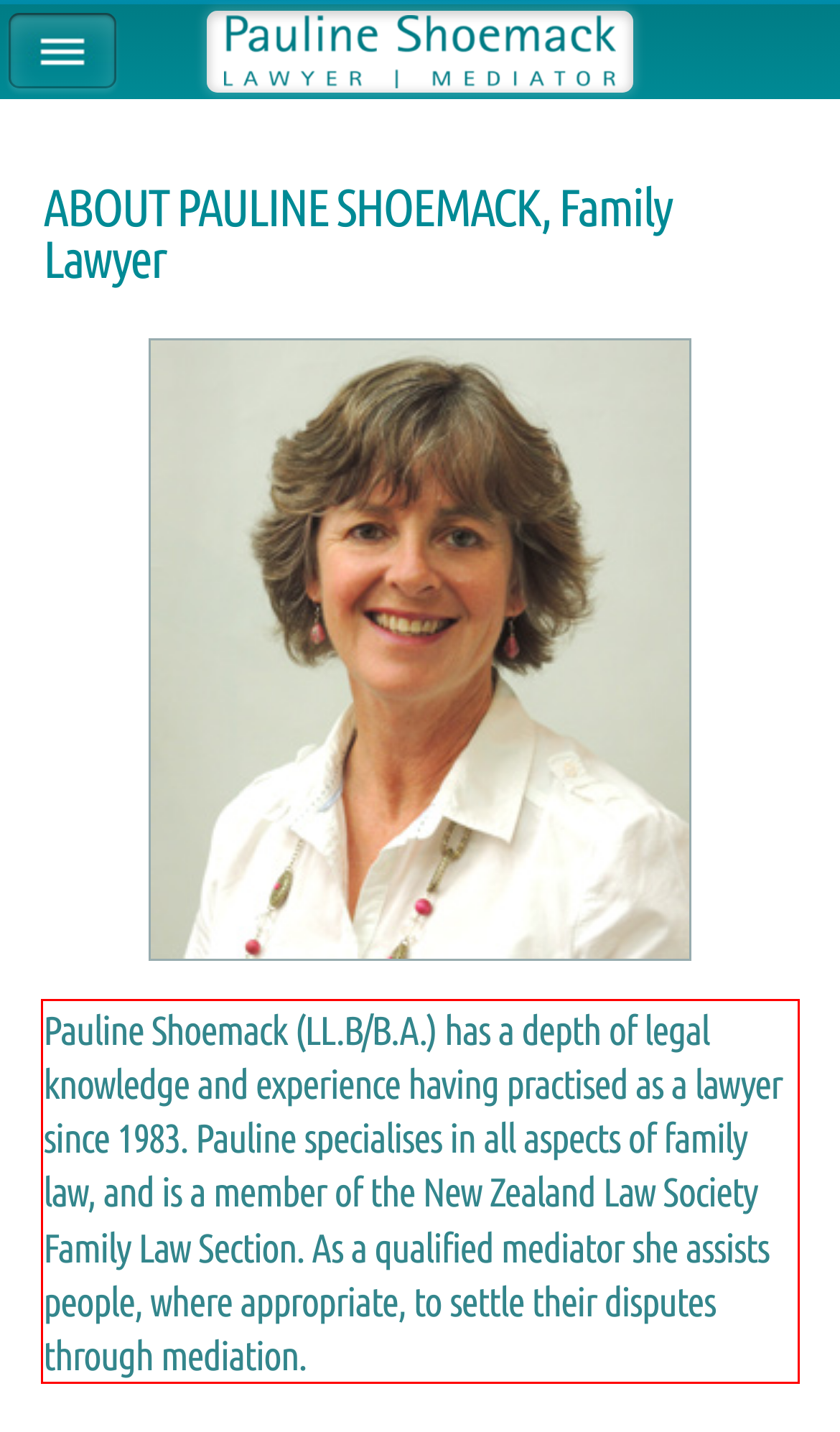Please examine the webpage screenshot containing a red bounding box and use OCR to recognize and output the text inside the red bounding box.

Pauline Shoemack (LL.B/B.A.) has a depth of legal knowledge and experience having practised as a lawyer since 1983. Pauline specialises in all aspects of family law, and is a member of the New Zealand Law Society Family Law Section. As a qualified mediator she assists people, where appropriate, to settle their disputes through mediation.